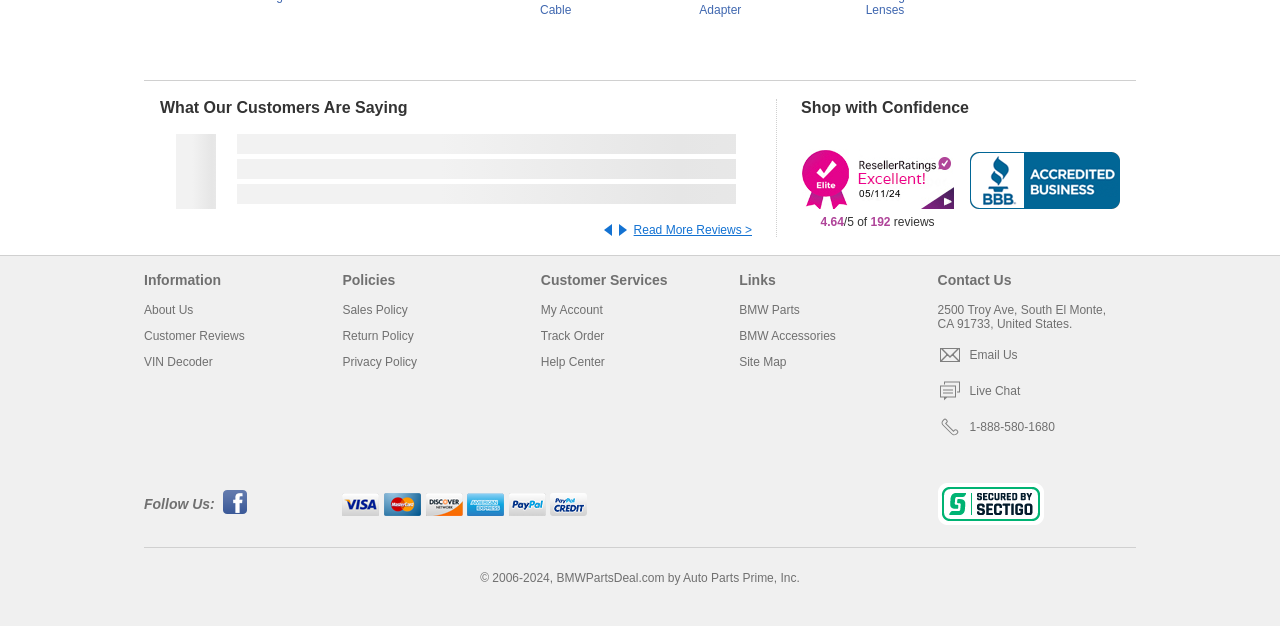Find the bounding box coordinates of the element I should click to carry out the following instruction: "Learn about the company".

[0.112, 0.484, 0.151, 0.507]